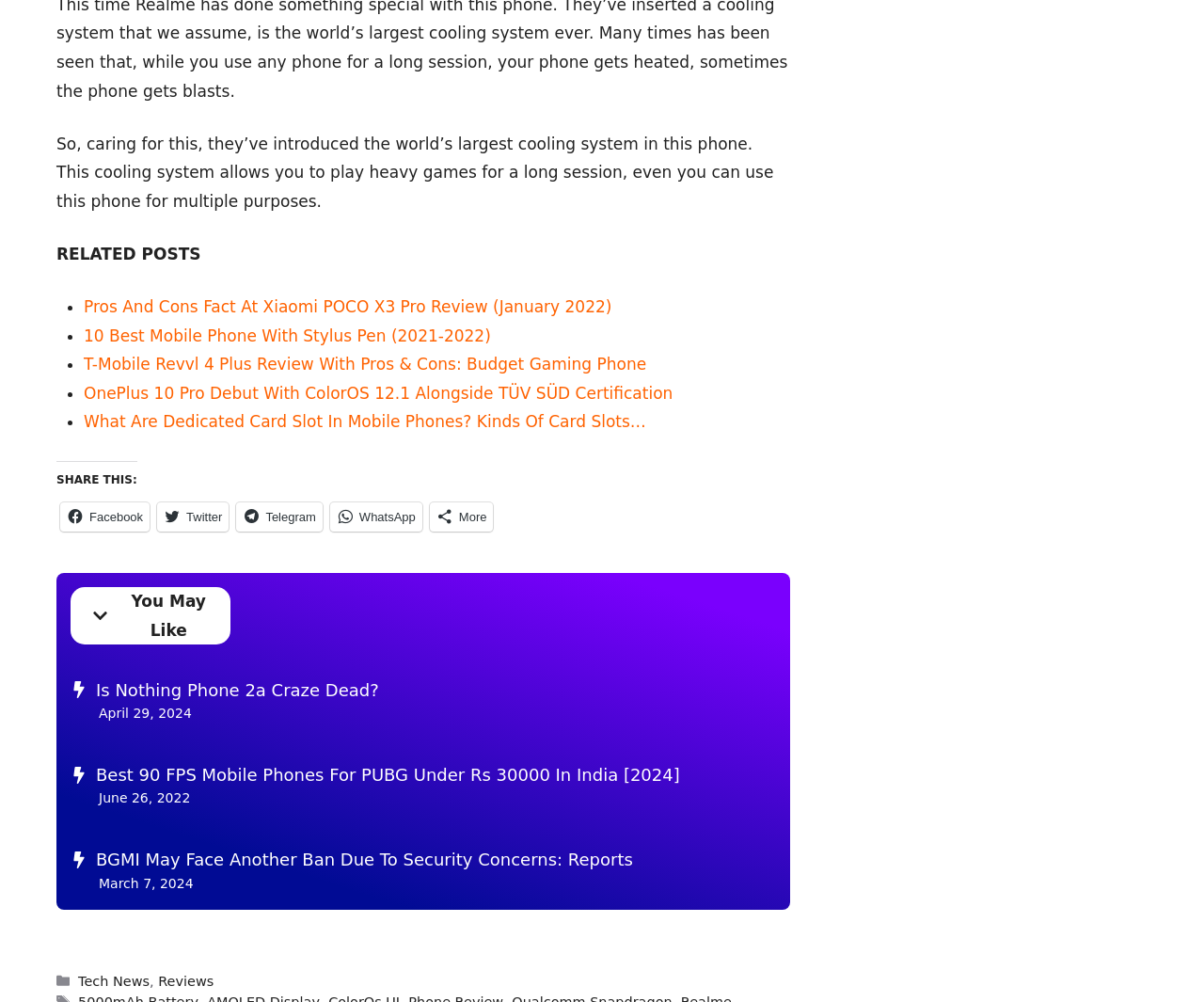Find and specify the bounding box coordinates that correspond to the clickable region for the instruction: "View the review of 10 Best Mobile Phone With Stylus Pen".

[0.07, 0.325, 0.408, 0.344]